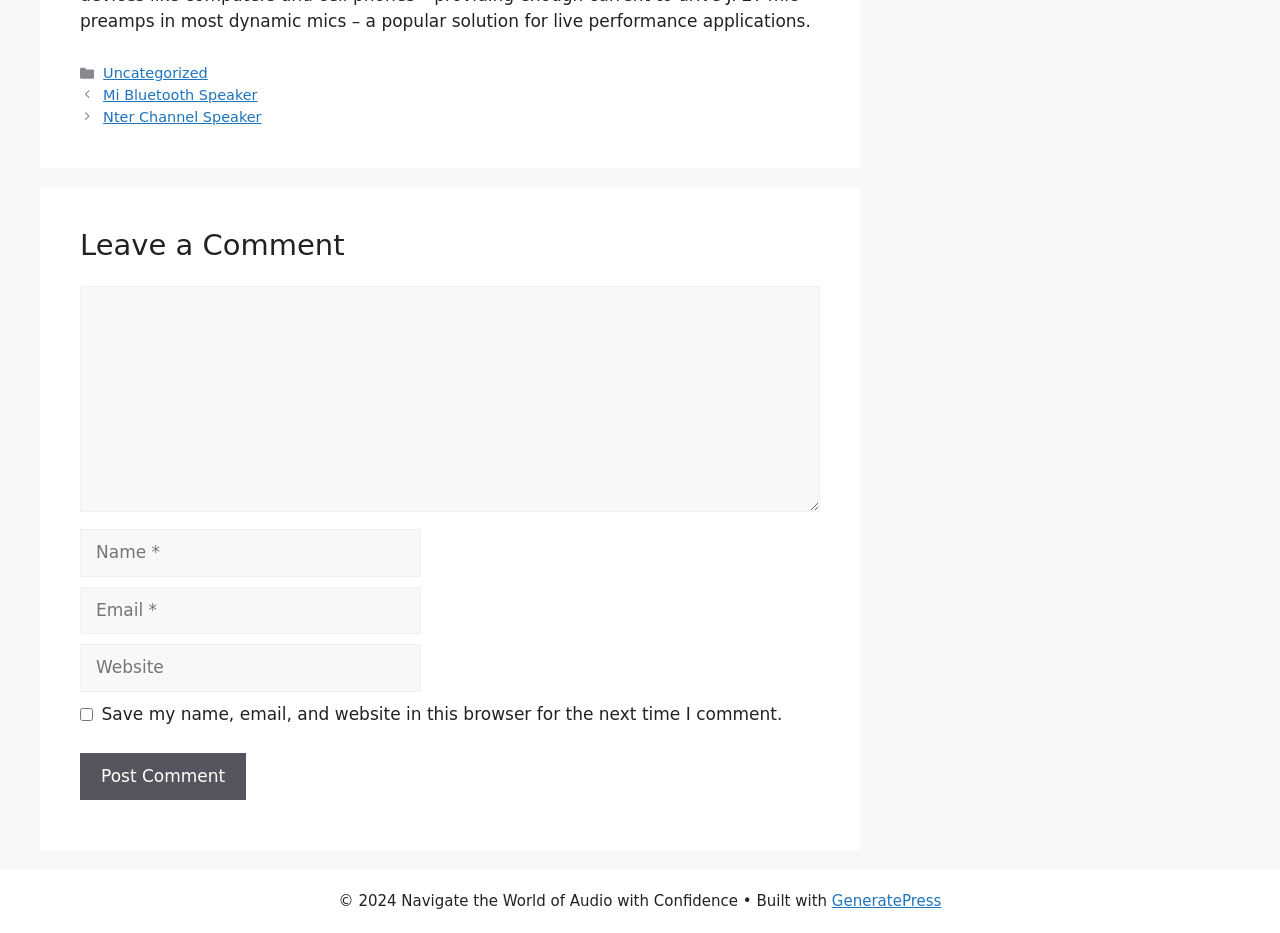Show the bounding box coordinates of the element that should be clicked to complete the task: "Visit the 'GeneratePress' website".

[0.65, 0.957, 0.735, 0.976]